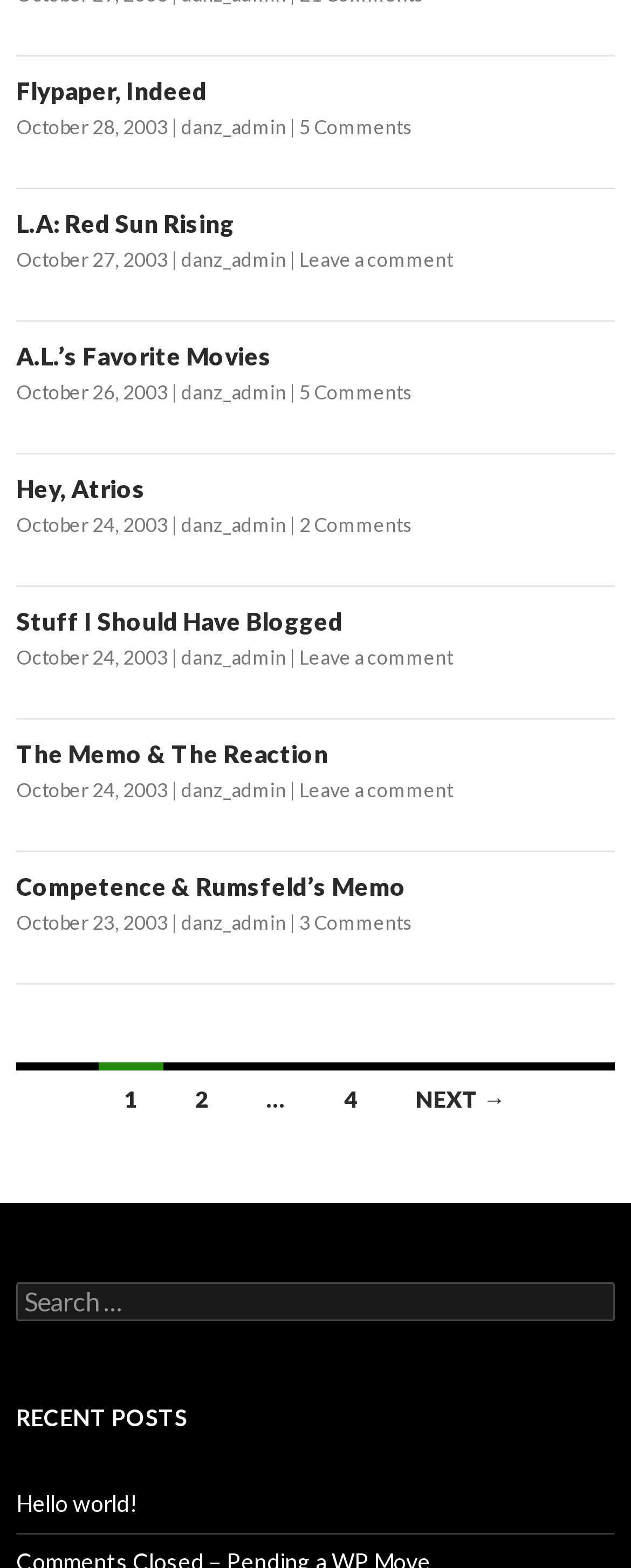Locate the UI element described as follows: "The Memo & The Reaction". Return the bounding box coordinates as four float numbers between 0 and 1 in the order [left, top, right, bottom].

[0.026, 0.471, 0.521, 0.49]